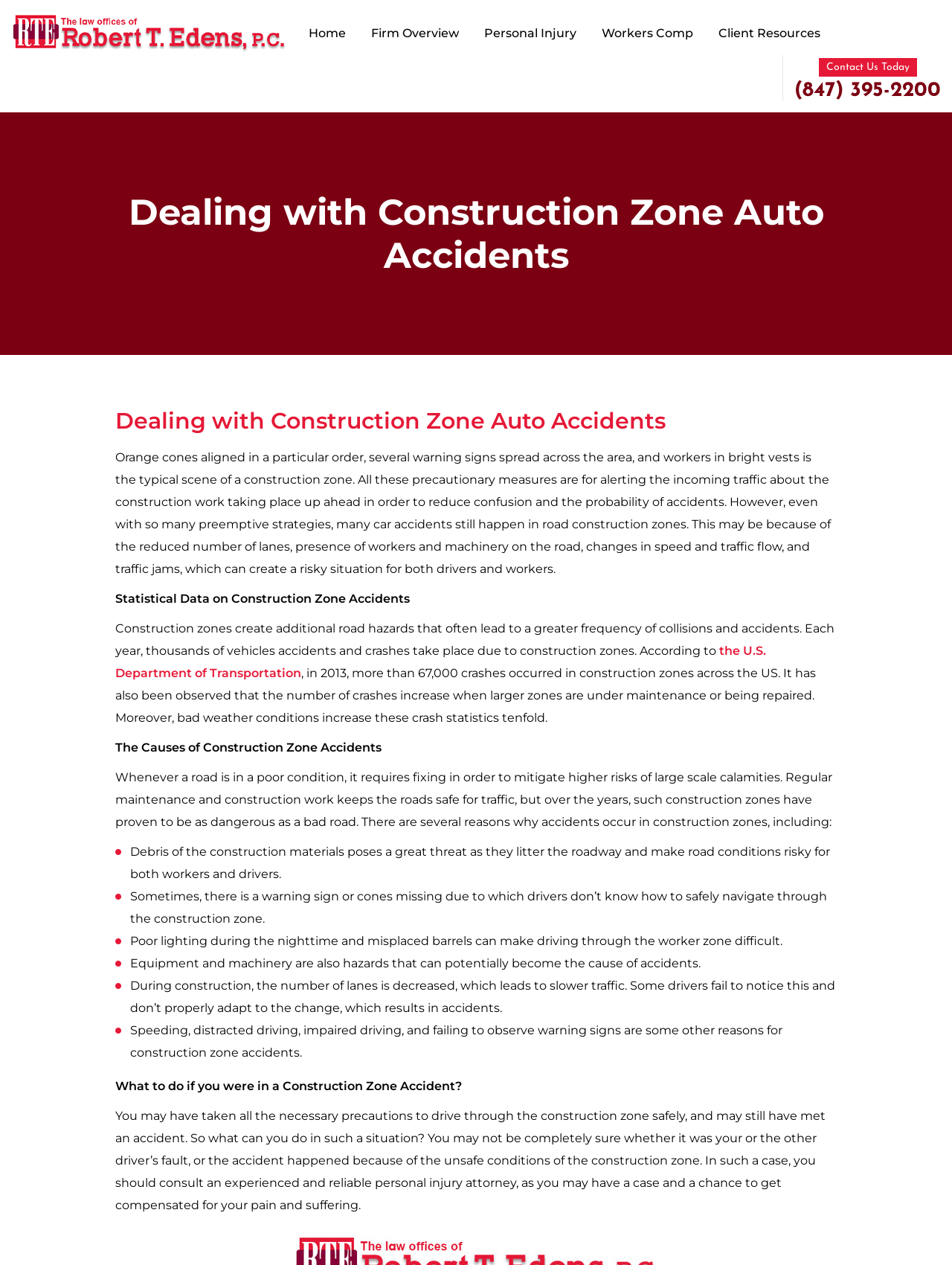What is the typical scene of a construction zone?
Look at the image and answer with only one word or phrase.

Orange cones and warning signs